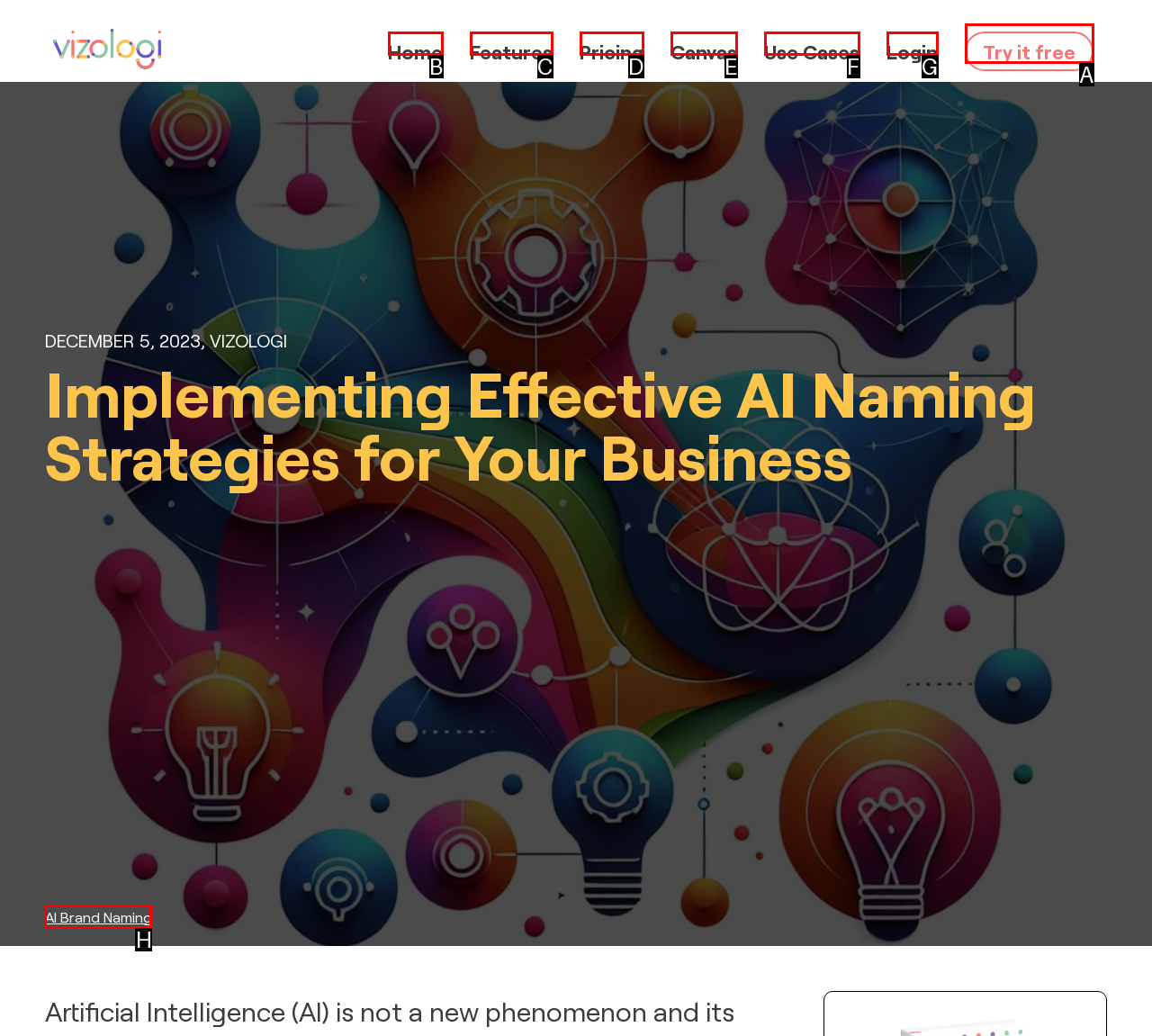Select the letter of the element you need to click to complete this task: learn about AI brand naming
Answer using the letter from the specified choices.

H